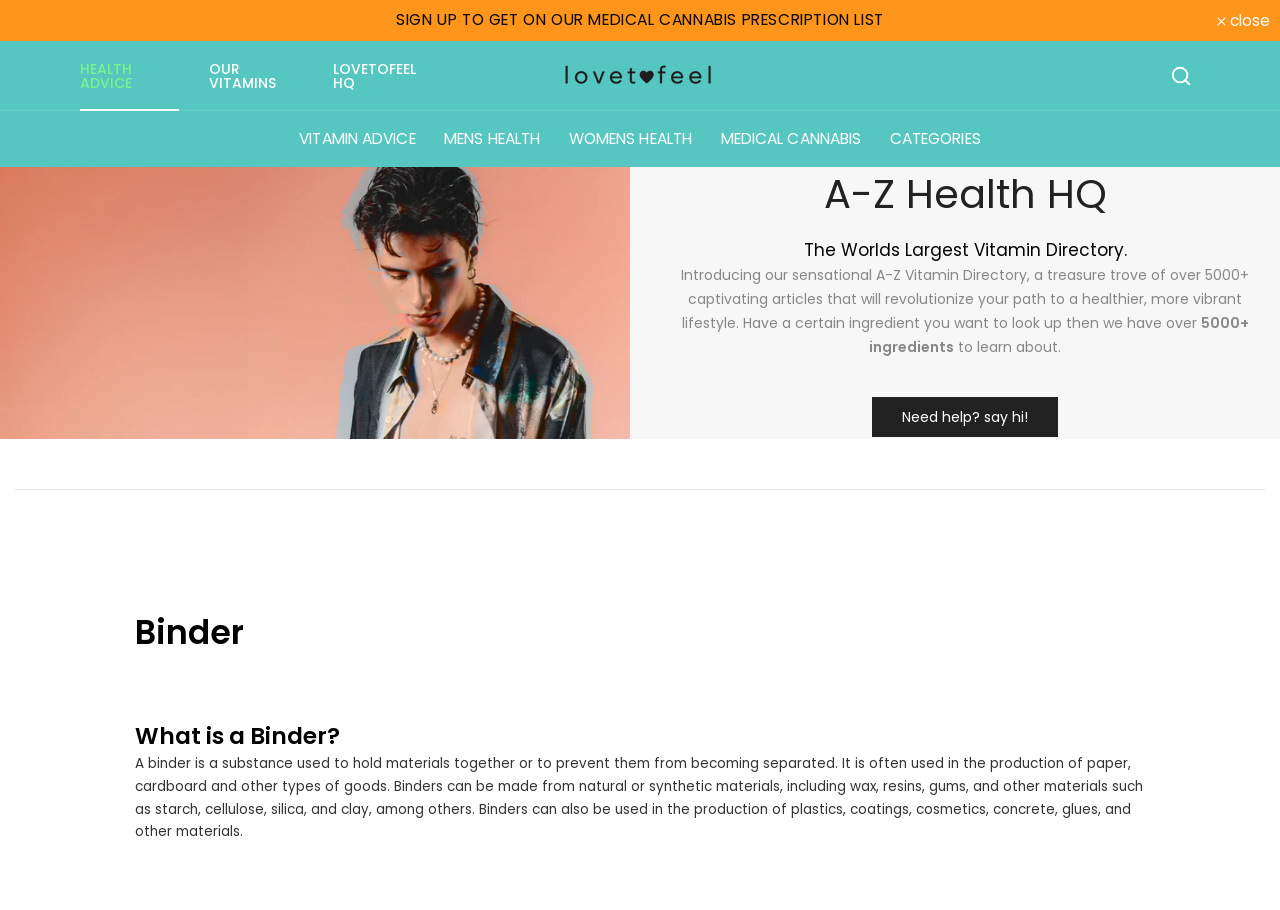Please identify the bounding box coordinates of the region to click in order to complete the task: "Sign up to get on our medical cannabis prescription list". The coordinates must be four float numbers between 0 and 1, specified as [left, top, right, bottom].

[0.31, 0.01, 0.69, 0.033]